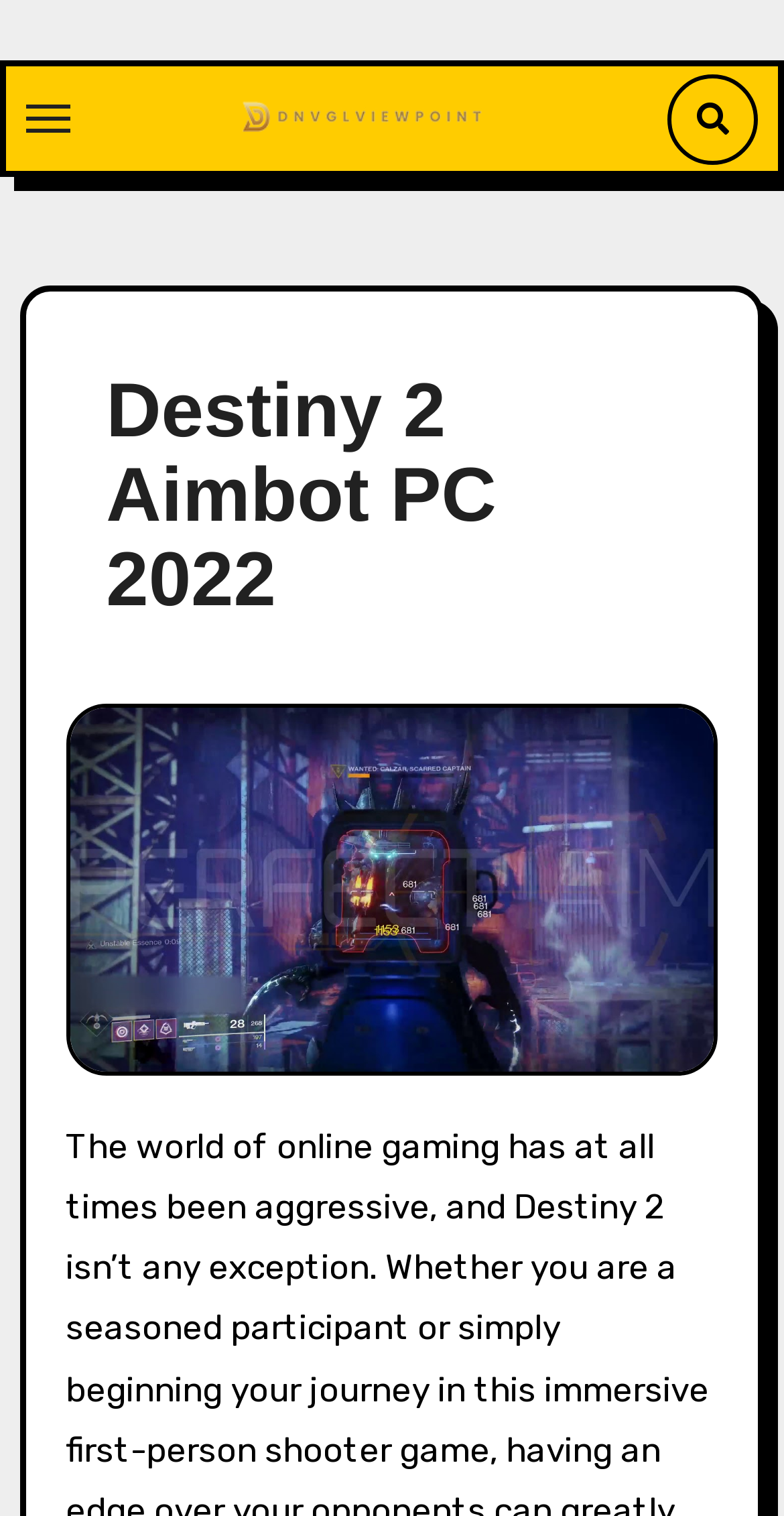Is the navigation menu expanded?
Refer to the screenshot and respond with a concise word or phrase.

No